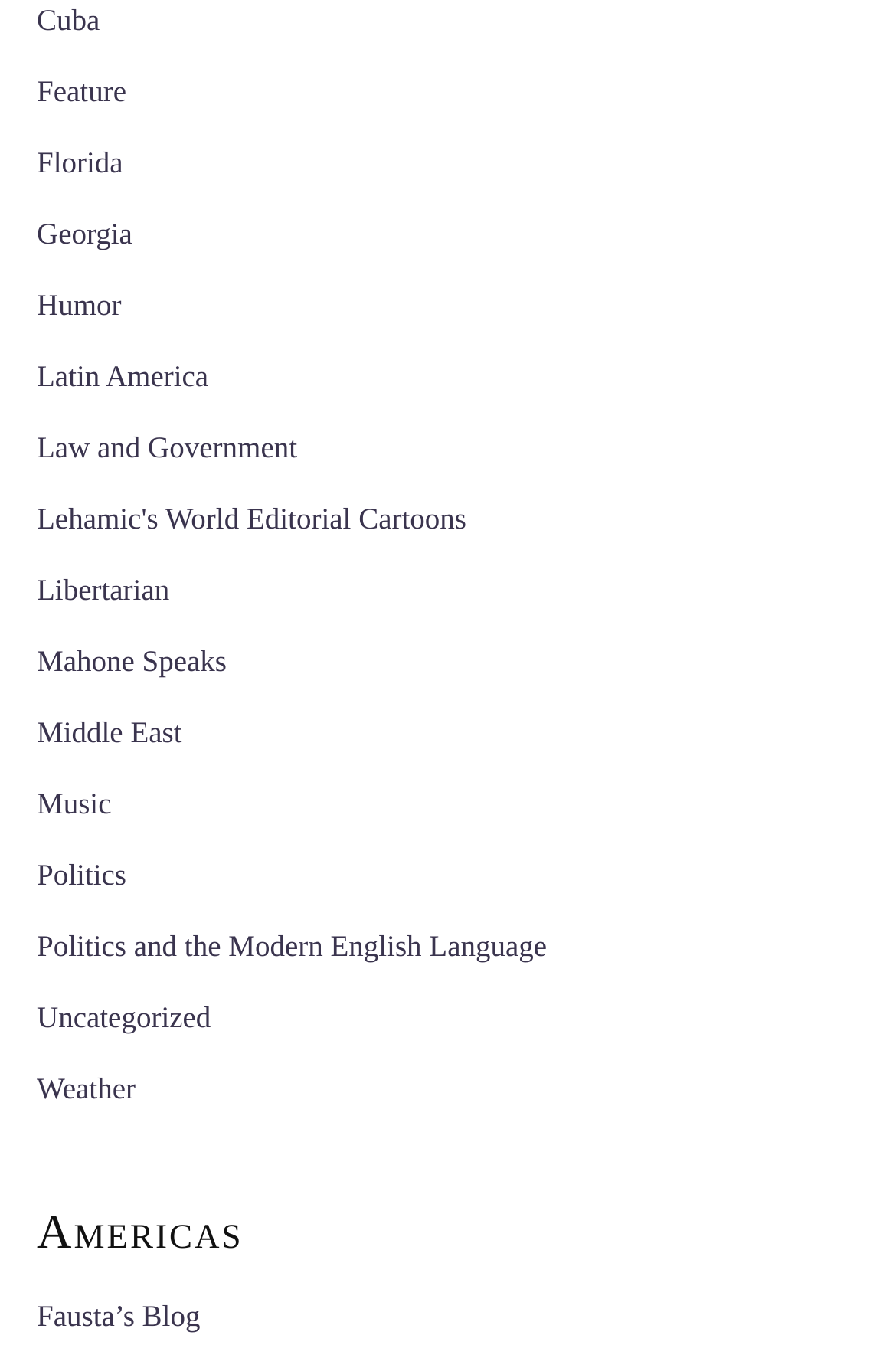Answer the question below with a single word or a brief phrase: 
What is the last link on the webpage?

Fausta’s Blog